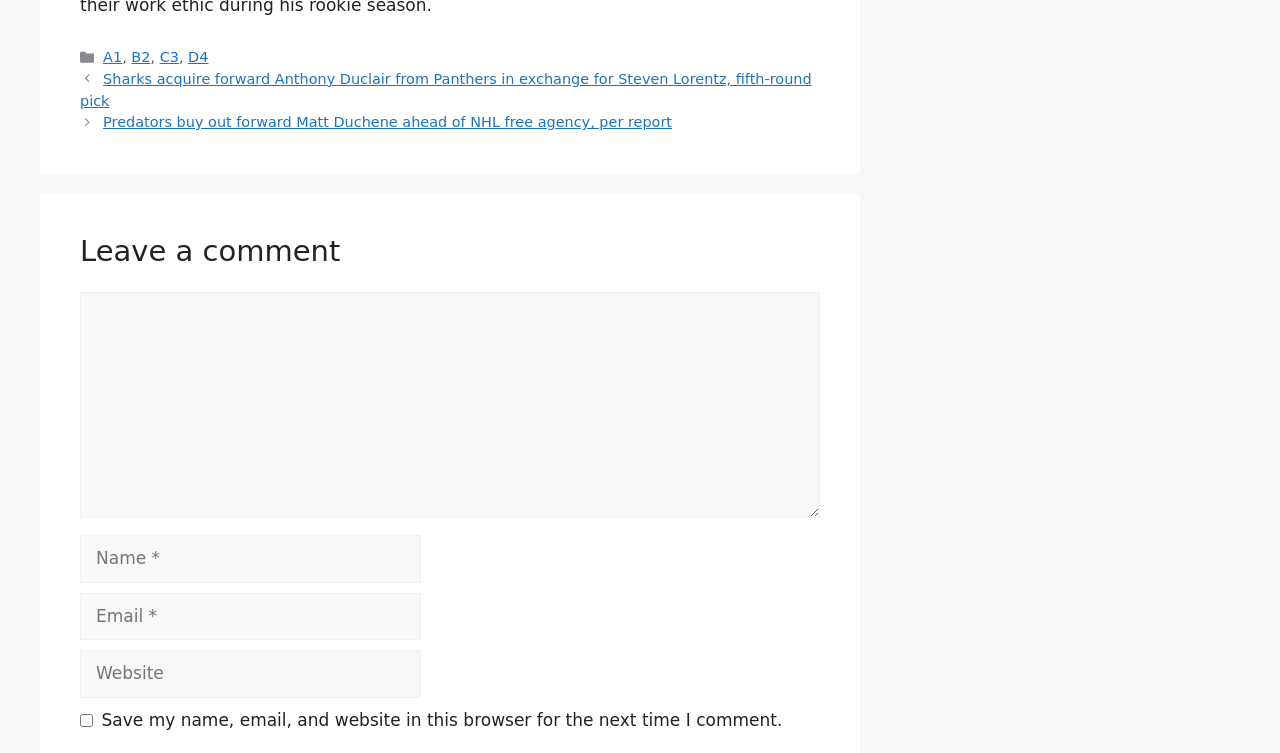Give a one-word or one-phrase response to the question: 
What is the purpose of the comment section?

Leave a comment